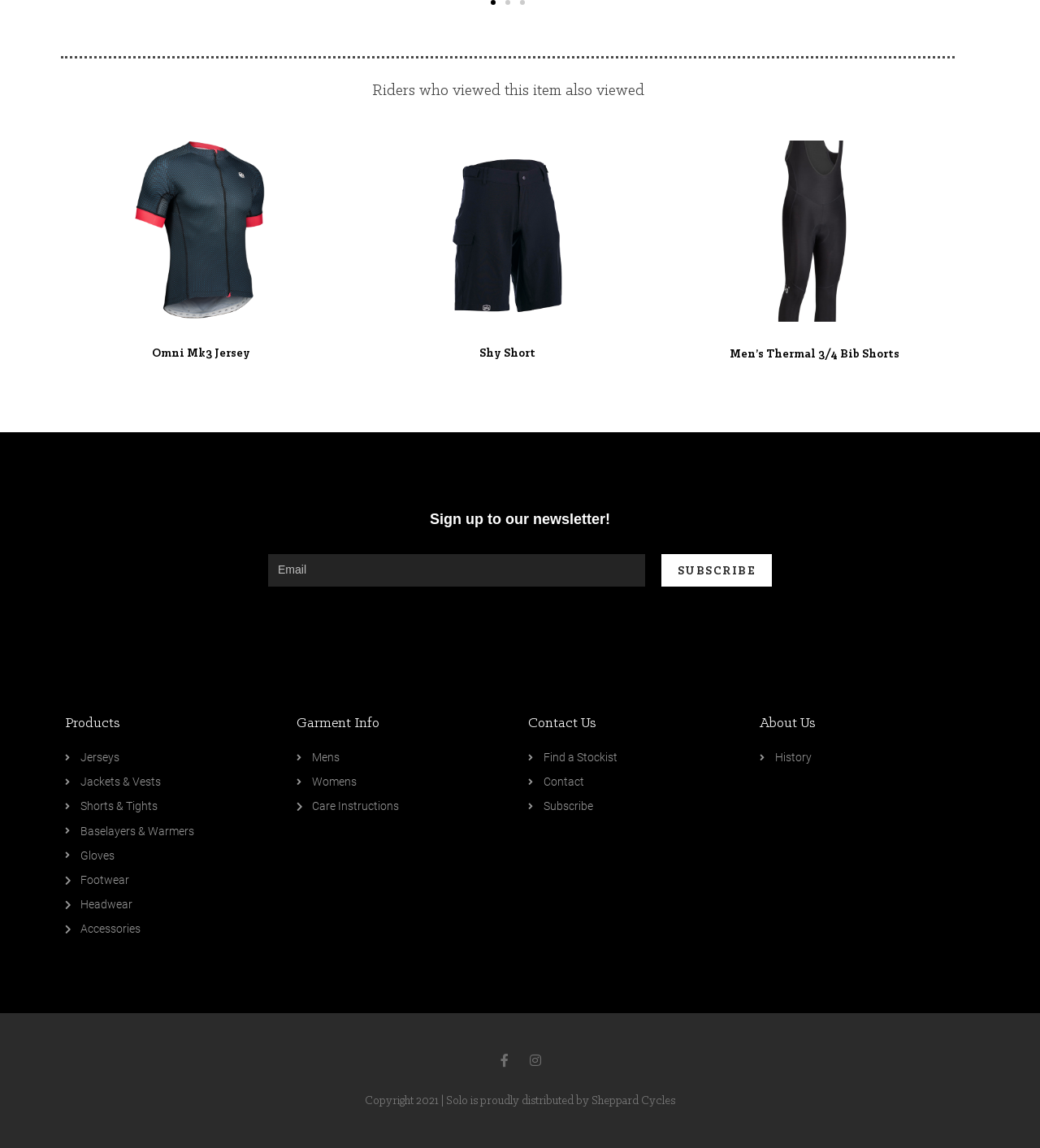Please locate the clickable area by providing the bounding box coordinates to follow this instruction: "View the 'Recent Posts'".

None